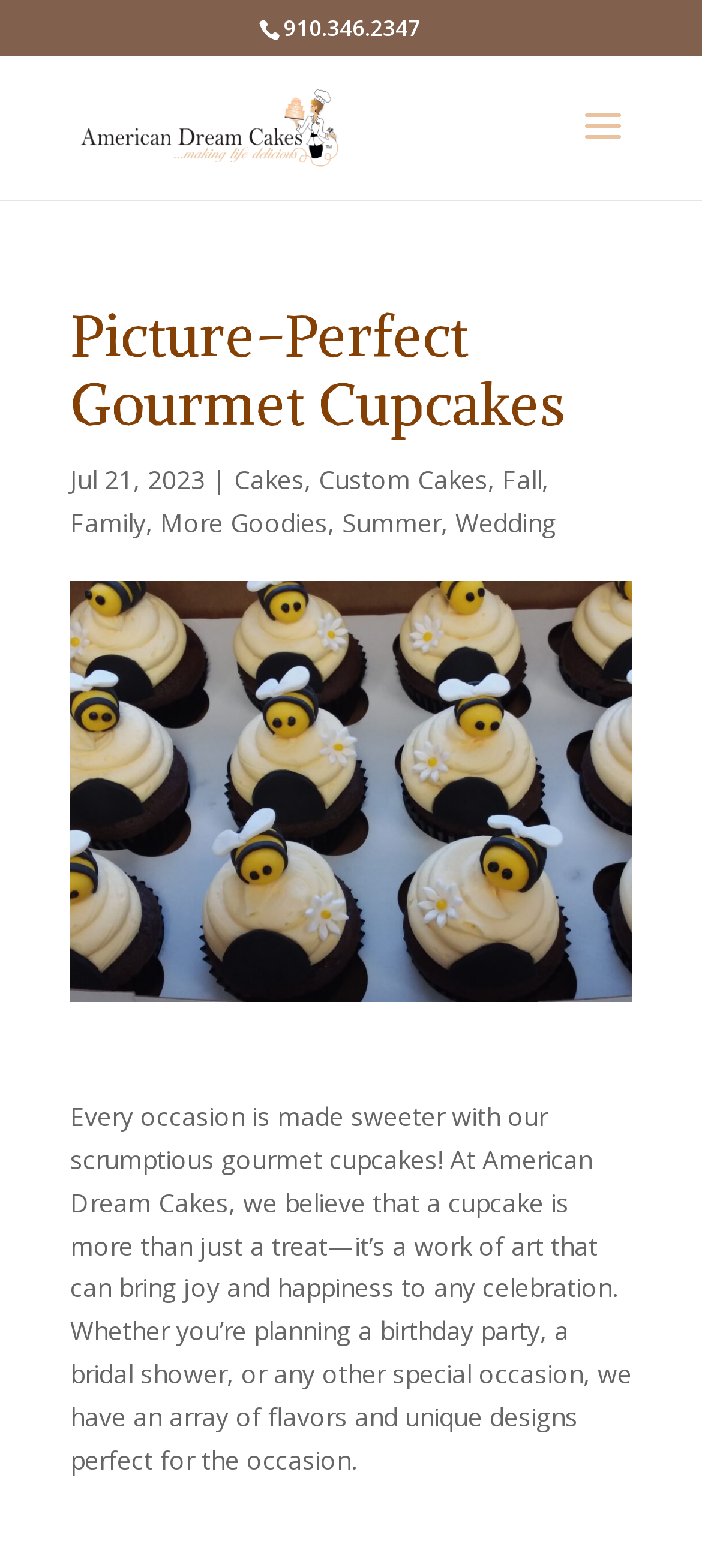Can you show the bounding box coordinates of the region to click on to complete the task described in the instruction: "Visit American Dream Cakes homepage"?

[0.11, 0.069, 0.486, 0.09]